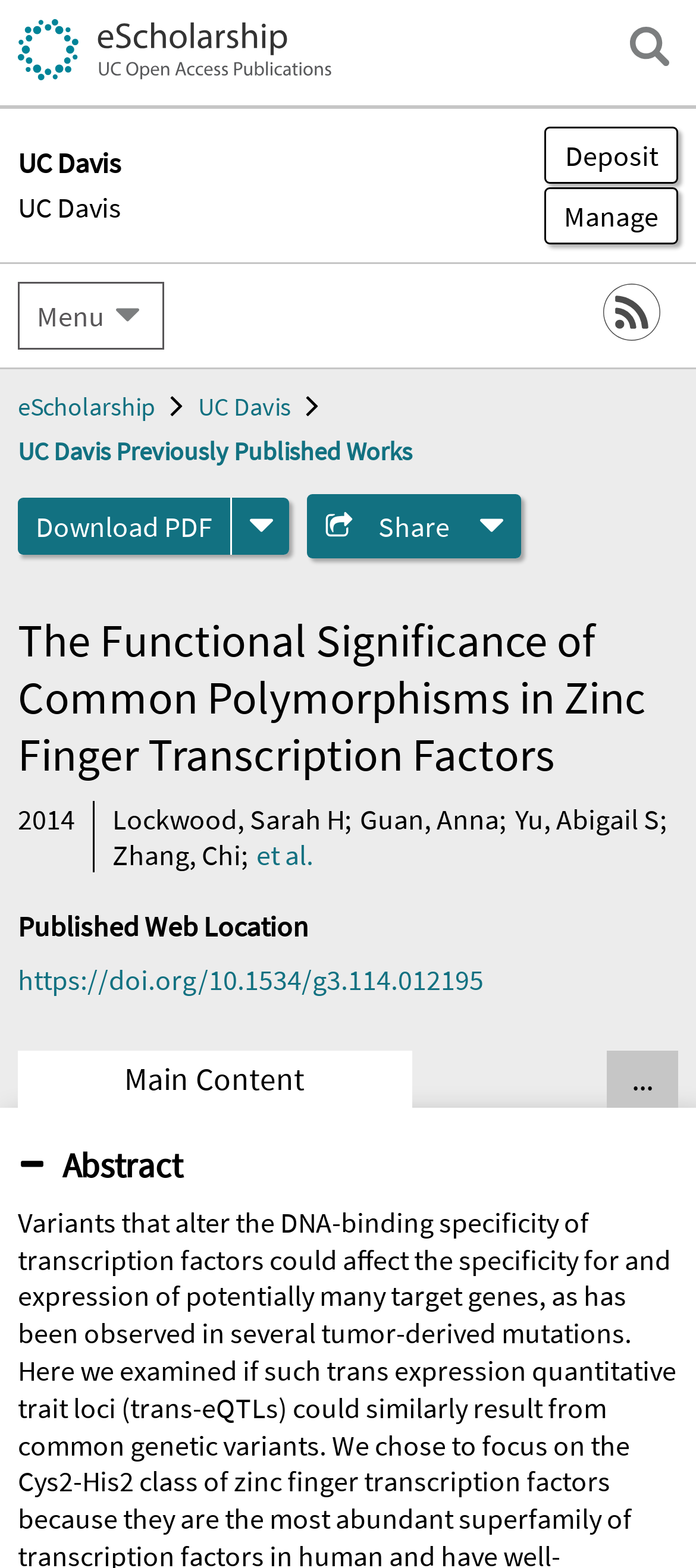Summarize the contents and layout of the webpage in detail.

The webpage is about a research article titled "The Functional Significance of Common Polymorphisms in Zinc Finger Transcription Factors". At the top left corner, there is a link to "eScholarship" accompanied by an image, and a button to open a search field at the top right corner. Below the search button, there are three buttons: "Deposit", "Manage Submissions", and another "eScholarship" link.

On the left side, there is a section with links to "UC Davis" and "UC Davis Previously Published Works". Below this section, there is a link to download a PDF file. There are also two details sections with disclosure triangles, one for formats and another for sharing options.

The main content of the webpage is divided into sections. The first section has a heading with the title of the article, followed by a time stamp indicating the publication year, 2014. Below this, there is a list of authors, including Lockwood, Sarah H, Guan, Anna, Yu, Abigail S, Zhang, Chi, and others.

The next section is headed "Published Web Location" and contains a link to the article's web location. At the bottom of the page, there are two buttons: "Show all tabs" and "Main Content". The "Main Content" button is accompanied by a disclosure triangle that expands to show the abstract of the article, which discusses variants that alter the DNA-binding specificity of transcription.